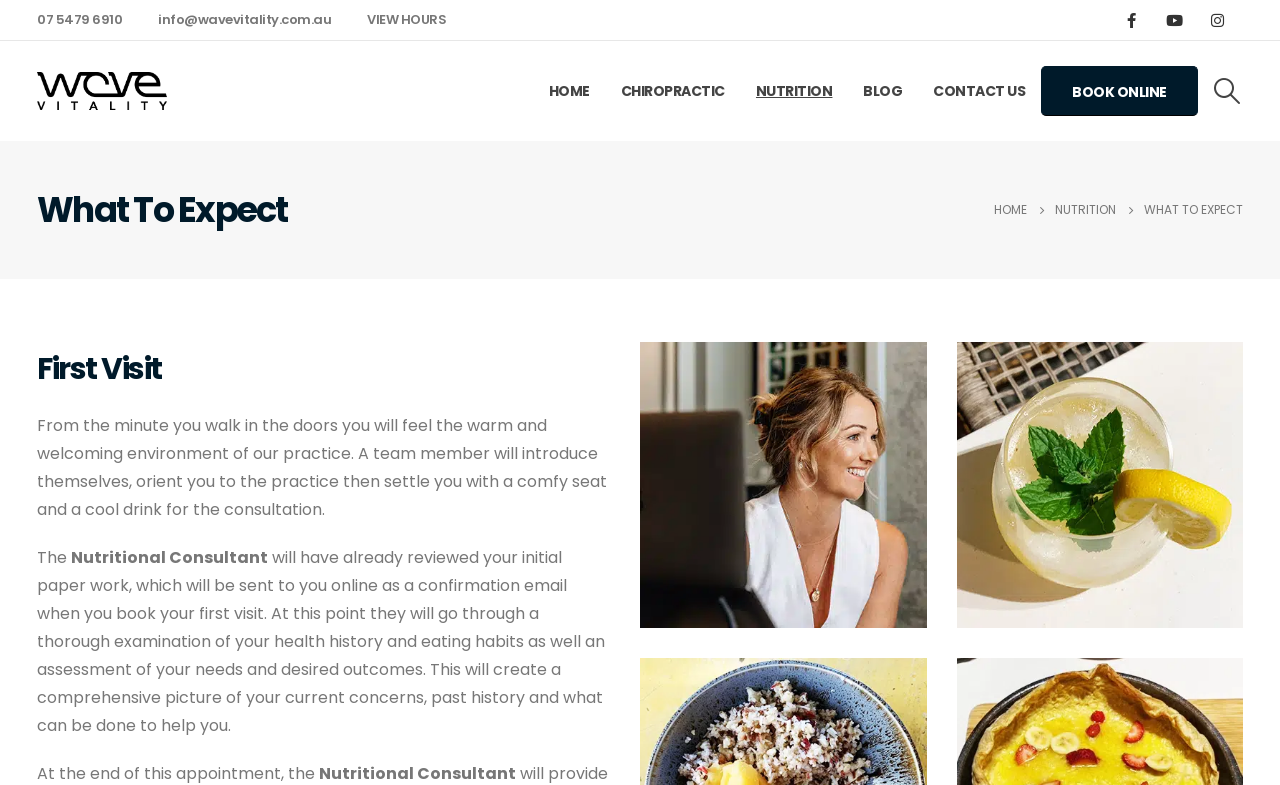Please mark the clickable region by giving the bounding box coordinates needed to complete this instruction: "Select a size".

None